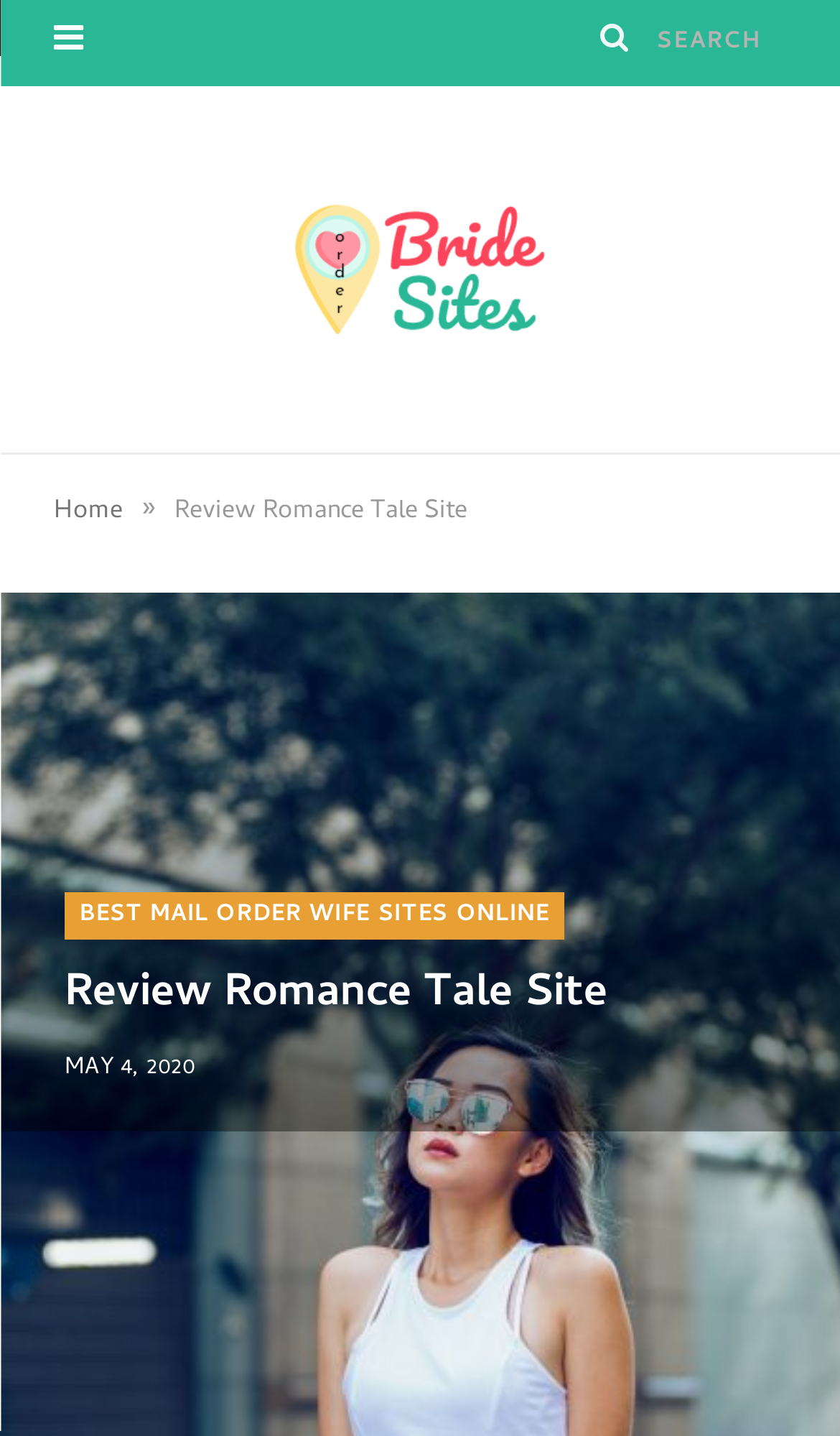What is the first section of the review?
Please respond to the question with as much detail as possible.

The first section of the review can be determined by looking at the link element with the text '1 Romance Tale Online Site Overview'. This element is located below the static text element with the text 'Contents'.